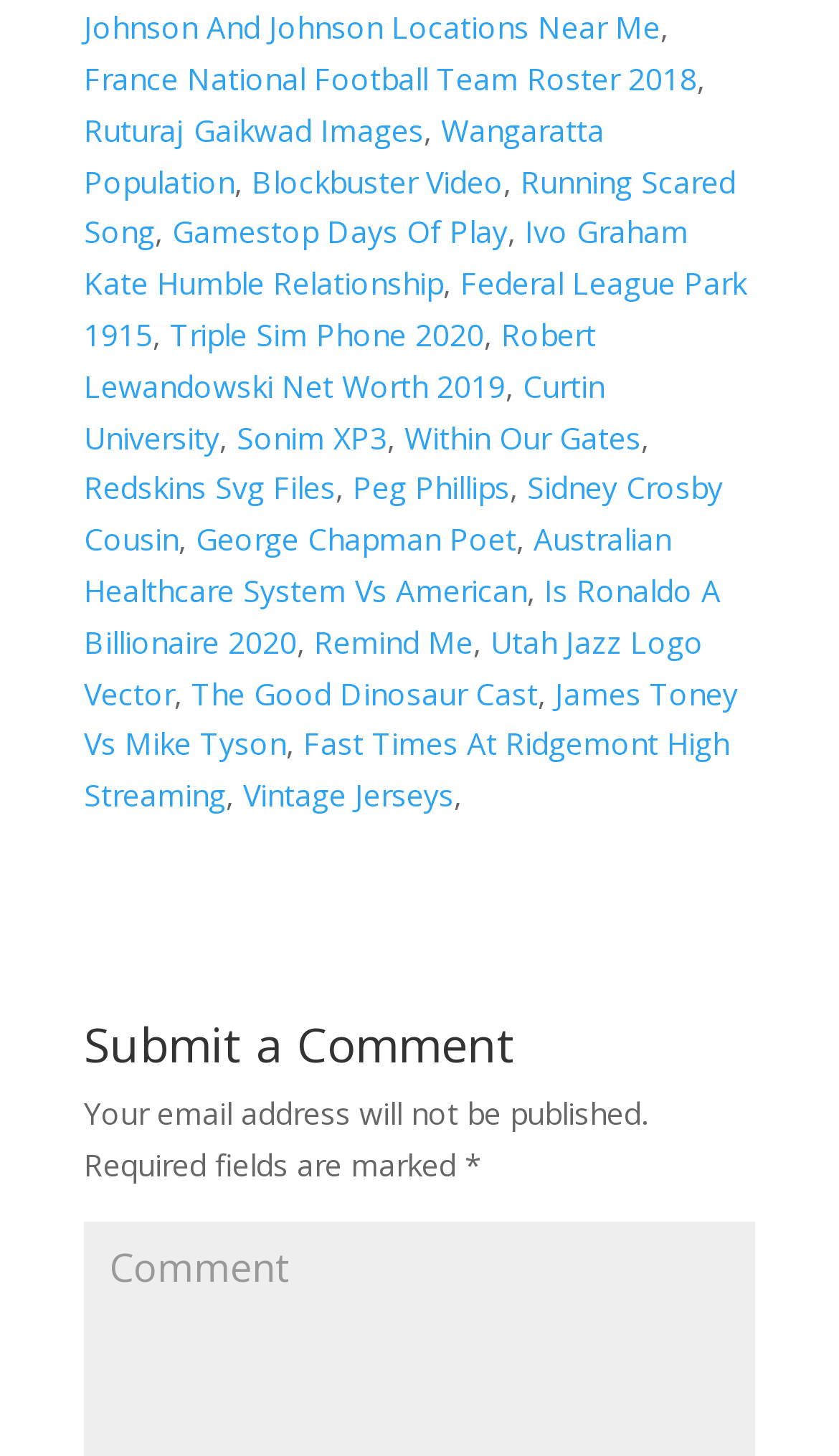Given the description "Australian Healthcare System Vs American", determine the bounding box of the corresponding UI element.

[0.1, 0.356, 0.8, 0.419]